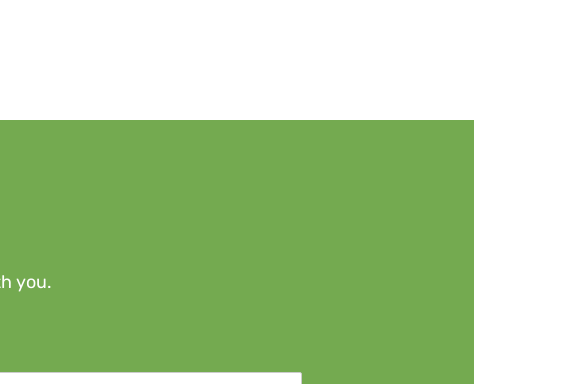Illustrate the scene in the image with a detailed description.

The image features a vibrant green background accompanied by a white overlay at the top. In the center, there’s a friendly message: "We would welcome the opportunity to work with you." This welcoming statement invites engagement and highlights a commitment to collaboration. The design uses a soothing color palette that evokes a sense of trust and approachability, making it suitable for communication in a professional or customer service context.